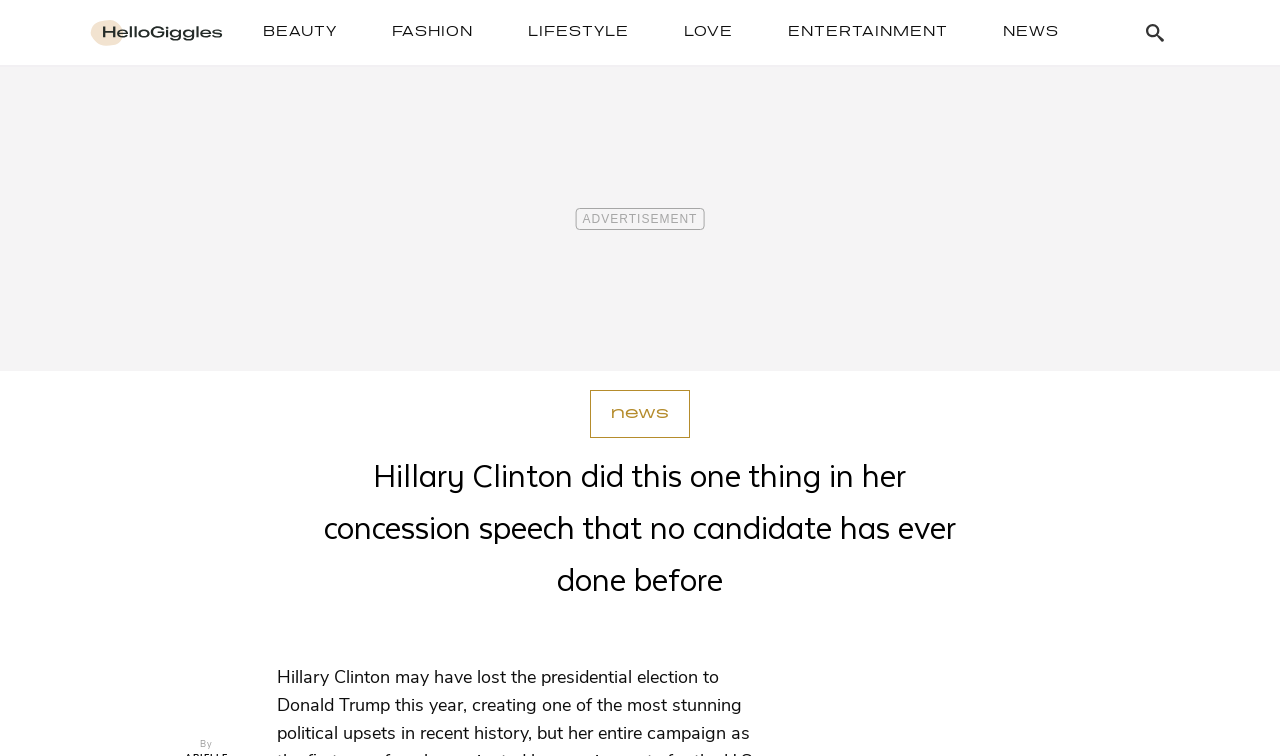Kindly determine the bounding box coordinates for the clickable area to achieve the given instruction: "Read the article about Hillary Clinton's concession speech".

[0.236, 0.594, 0.764, 0.8]